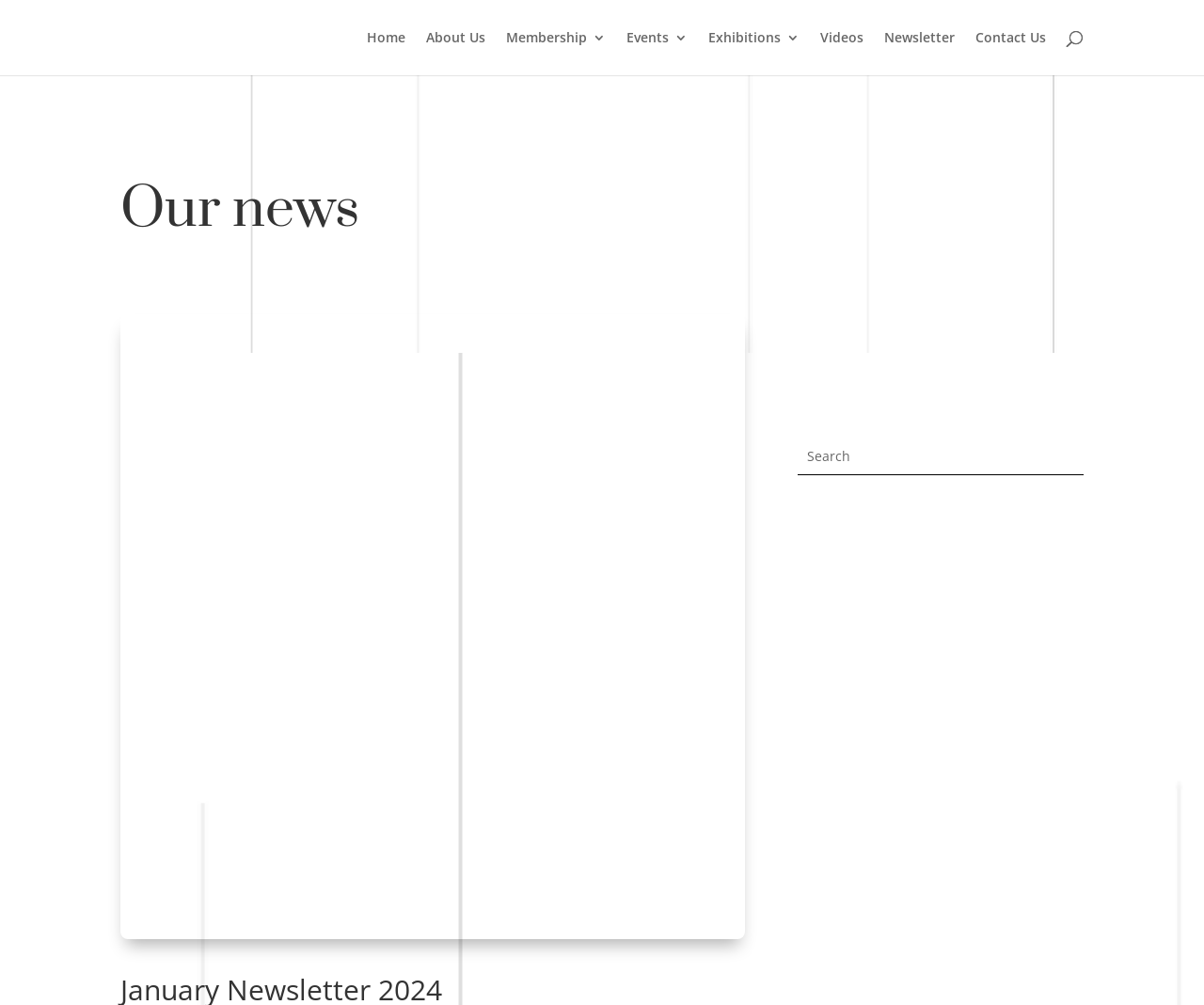Determine the bounding box coordinates for the area that needs to be clicked to fulfill this task: "Click 'Rakuten (opens in a new tab)'". The coordinates must be given as four float numbers between 0 and 1, i.e., [left, top, right, bottom].

None